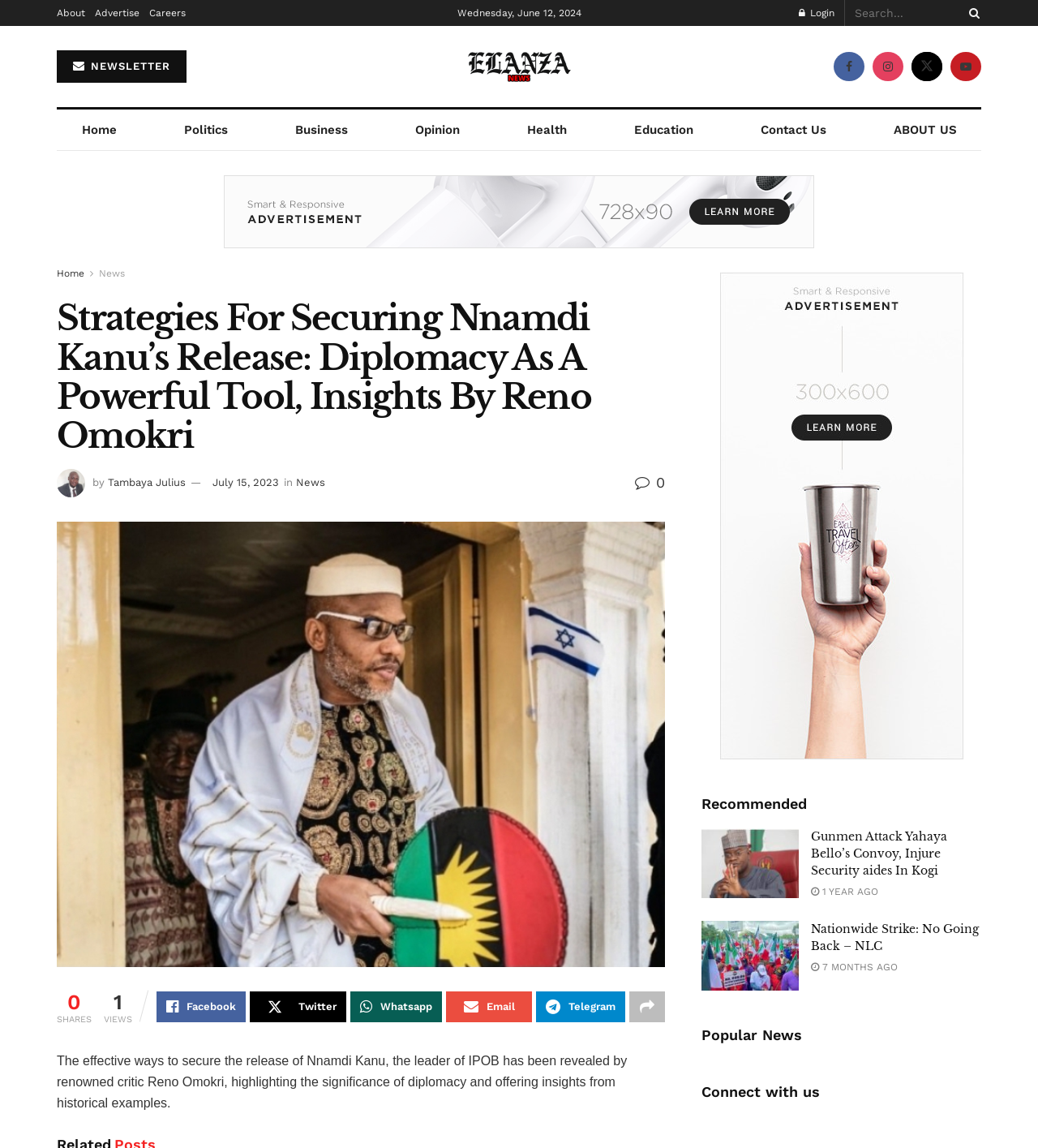Determine the main headline from the webpage and extract its text.

Strategies For Securing Nnamdi Kanu’s Release: Diplomacy As A Powerful Tool, Insights By Reno Omokri